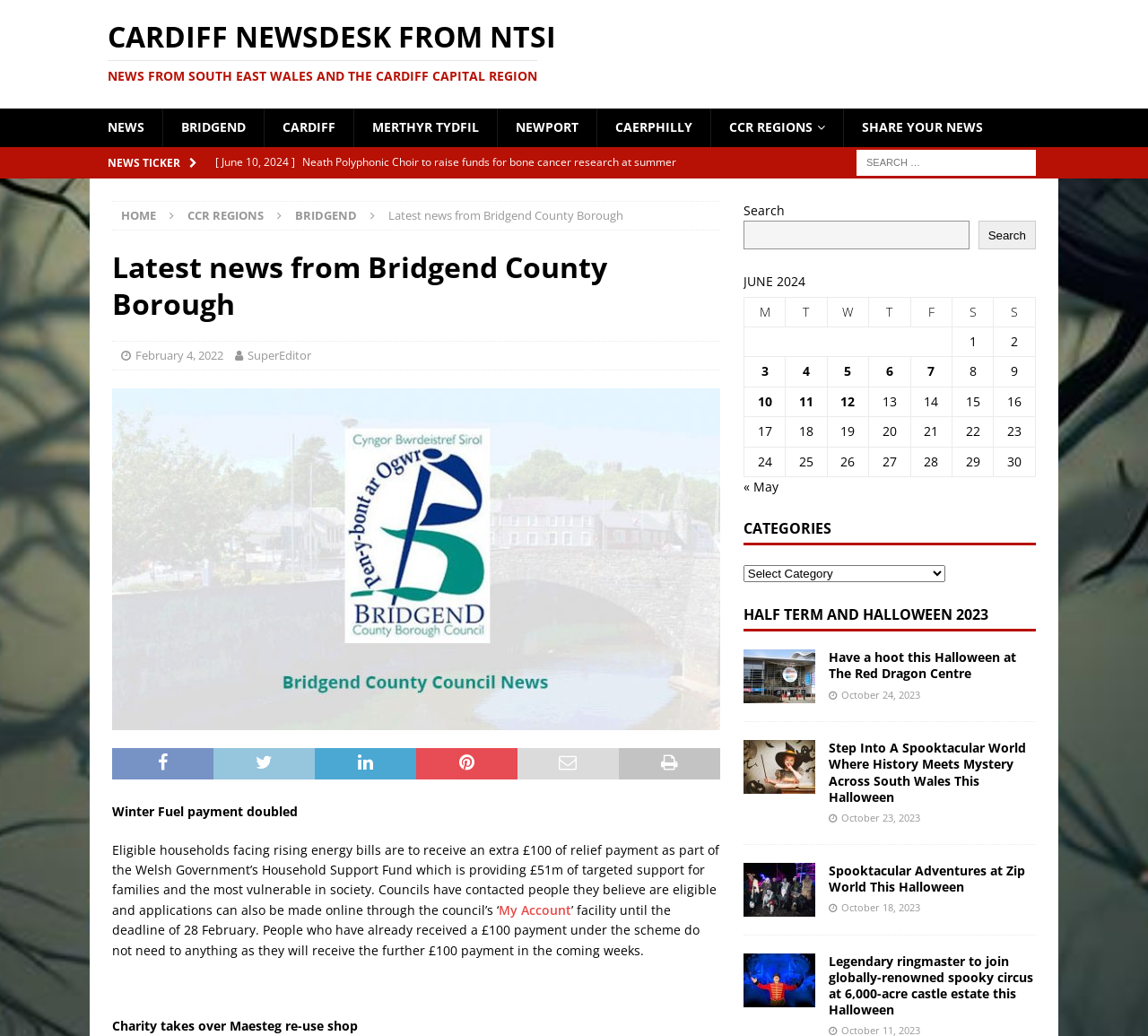What is the name of the charity that has taken over the Maesteg re-use shop?
Utilize the information in the image to give a detailed answer to the question.

The webpage does not specify the name of the charity that has taken over the Maesteg re-use shop, it only mentions that a charity has taken over the shop.